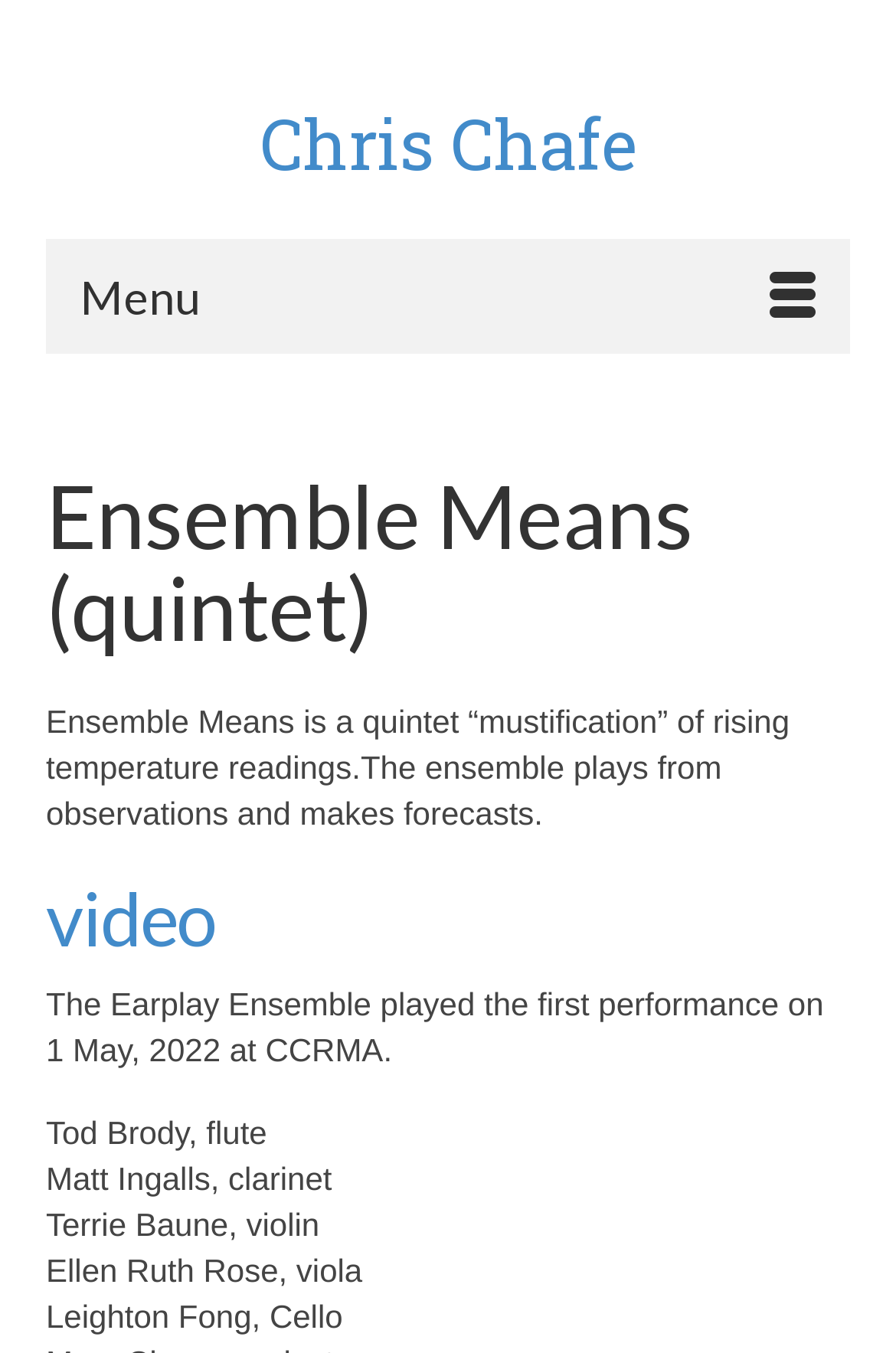What is the name of the quintet?
Give a comprehensive and detailed explanation for the question.

The name of the quintet can be found in the header of the webpage, which is 'Ensemble Means (quintet)'. This is also the title of the webpage.